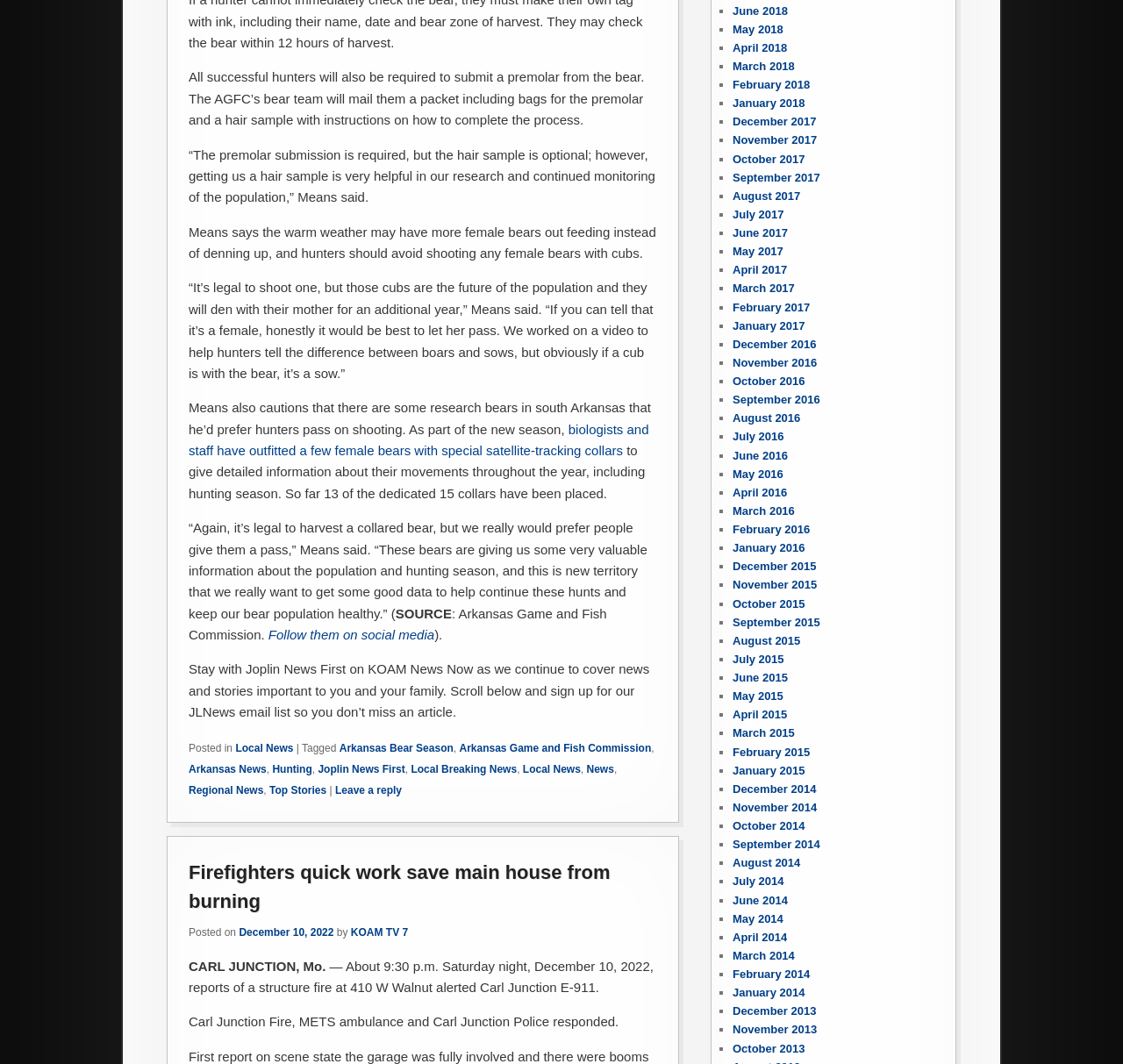Specify the bounding box coordinates of the element's area that should be clicked to execute the given instruction: "View news from June 2018". The coordinates should be four float numbers between 0 and 1, i.e., [left, top, right, bottom].

[0.652, 0.004, 0.701, 0.016]